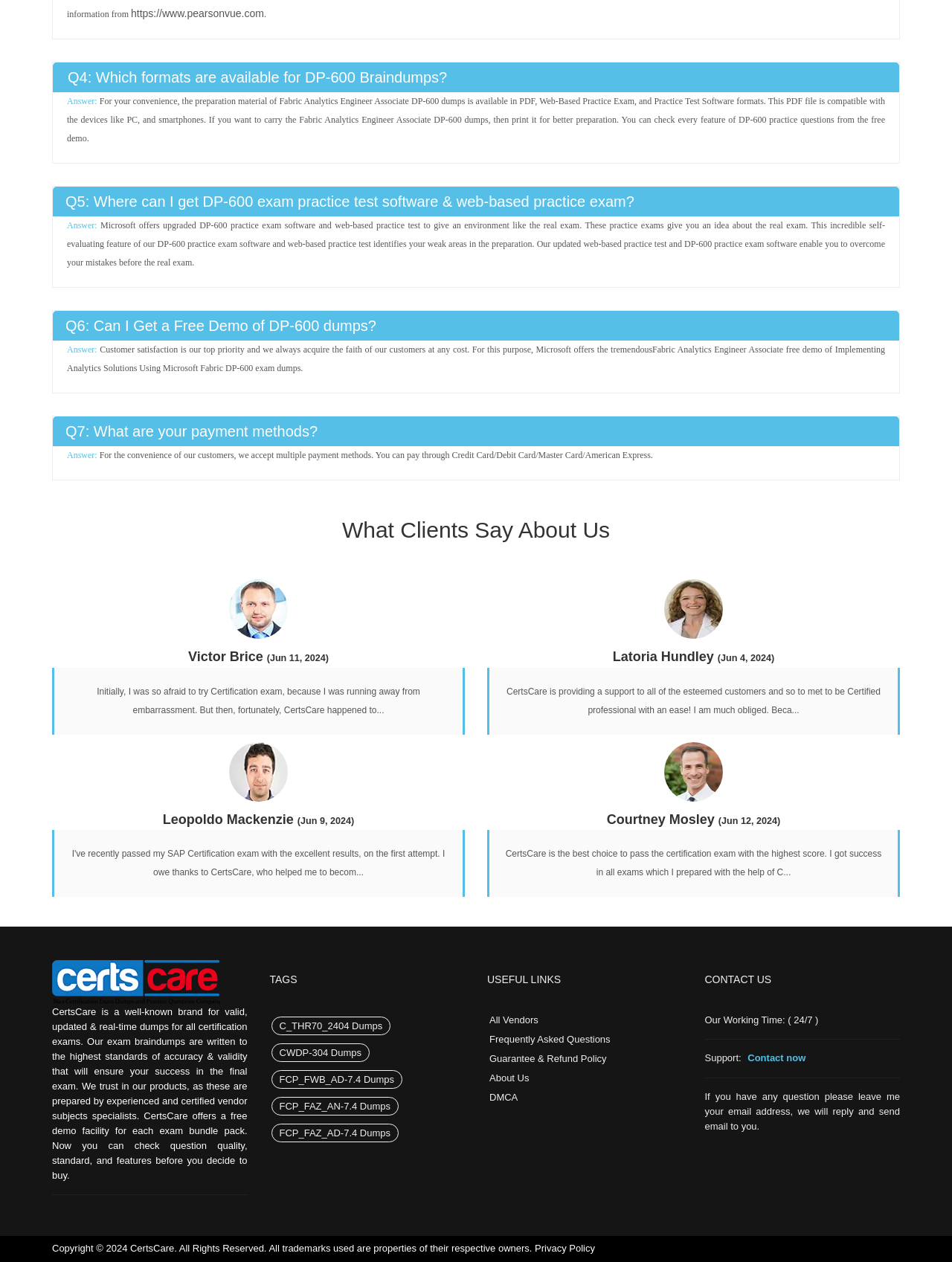Based on the provided description, "DMCA", find the bounding box of the corresponding UI element in the screenshot.

[0.514, 0.865, 0.544, 0.874]